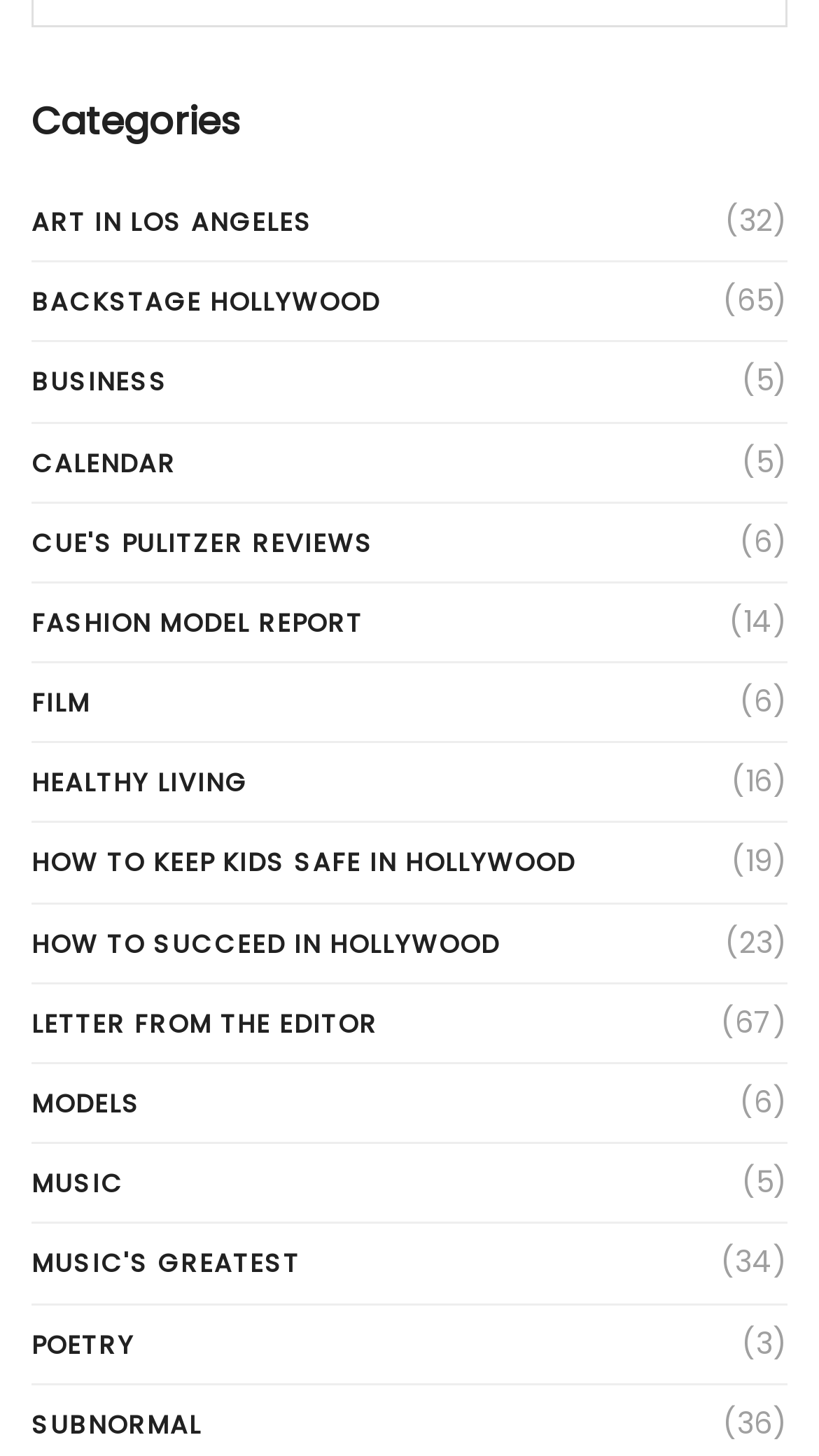Is there a category related to fashion?
Using the visual information from the image, give a one-word or short-phrase answer.

Yes